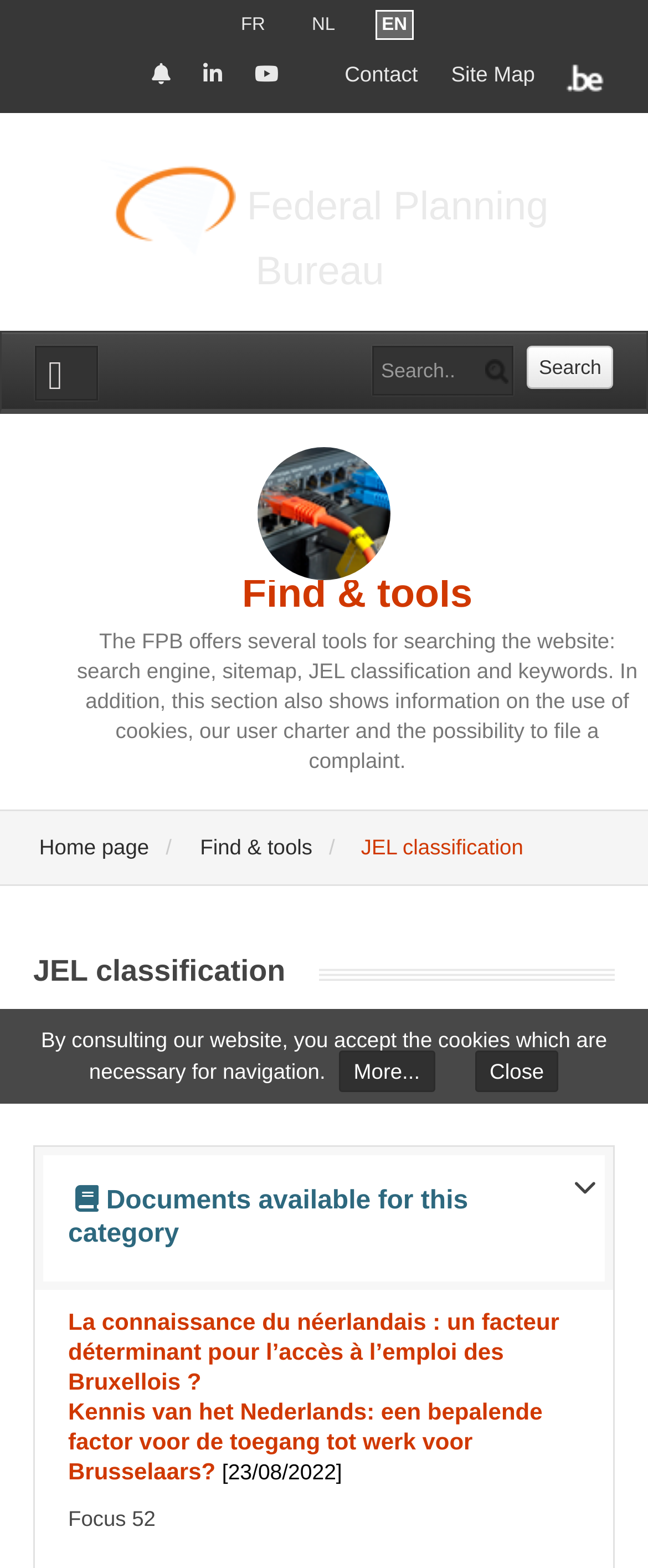Locate the bounding box coordinates of the area that needs to be clicked to fulfill the following instruction: "Switch to French". The coordinates should be in the format of four float numbers between 0 and 1, namely [left, top, right, bottom].

[0.361, 0.007, 0.42, 0.024]